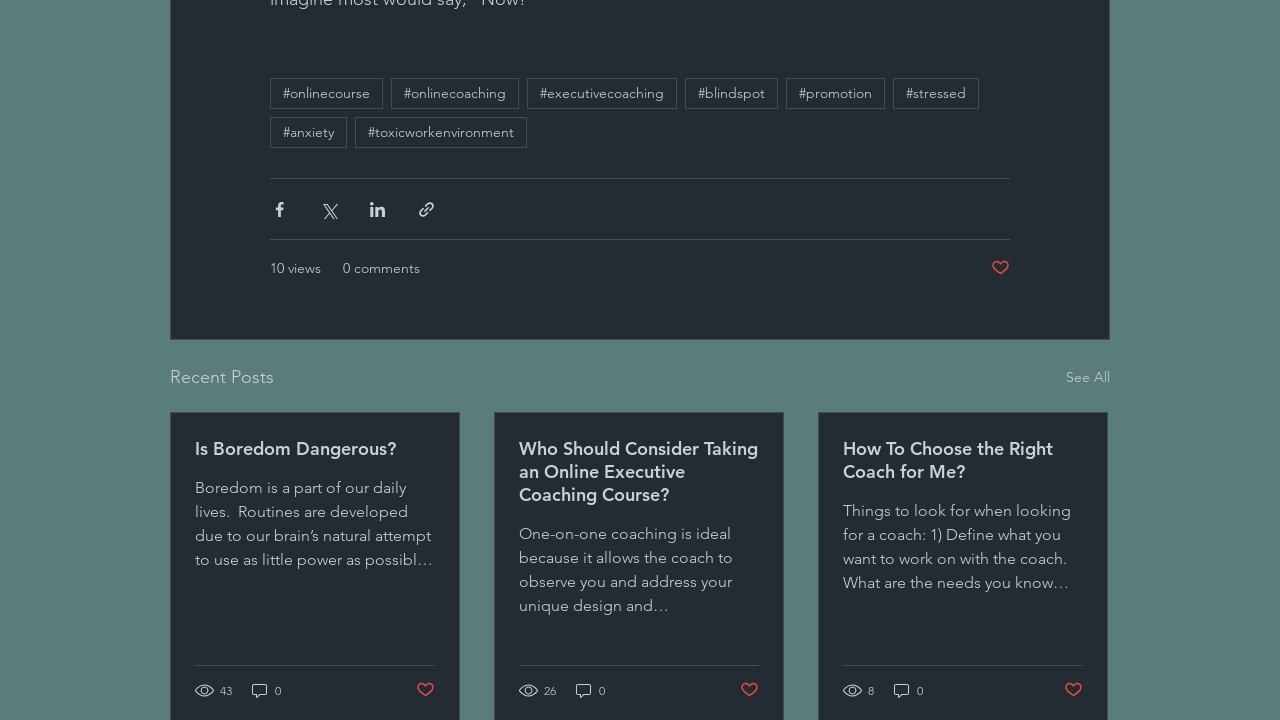Please provide a short answer using a single word or phrase for the question:
How many views does the second post have?

26 views